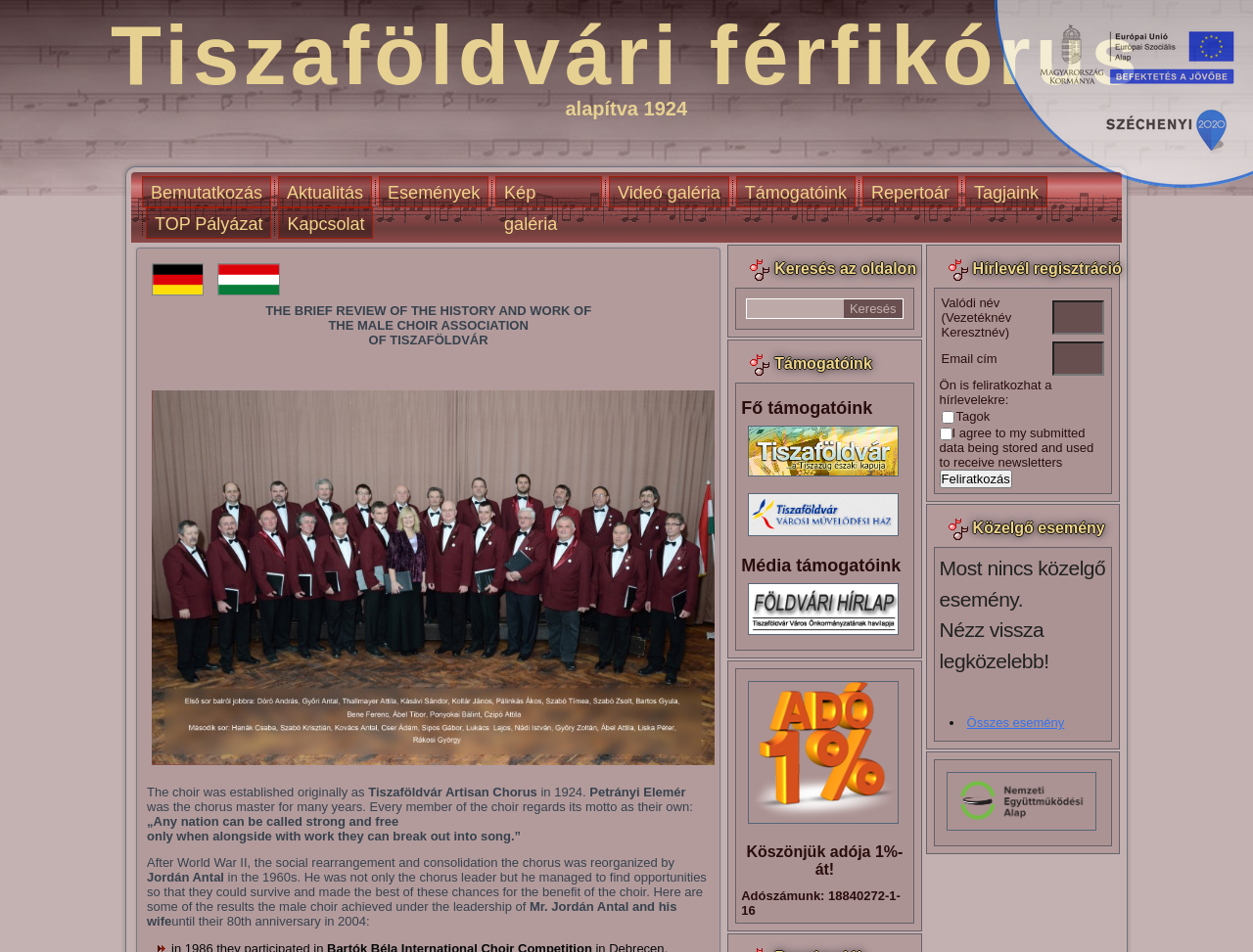What is the name of the choir?
Look at the image and provide a detailed response to the question.

The name of the choir can be found in the top-left corner of the webpage, where it is written as 'Tha Male Choir of Tiszaföldvár – Tiszaföldvári férfikórus'.